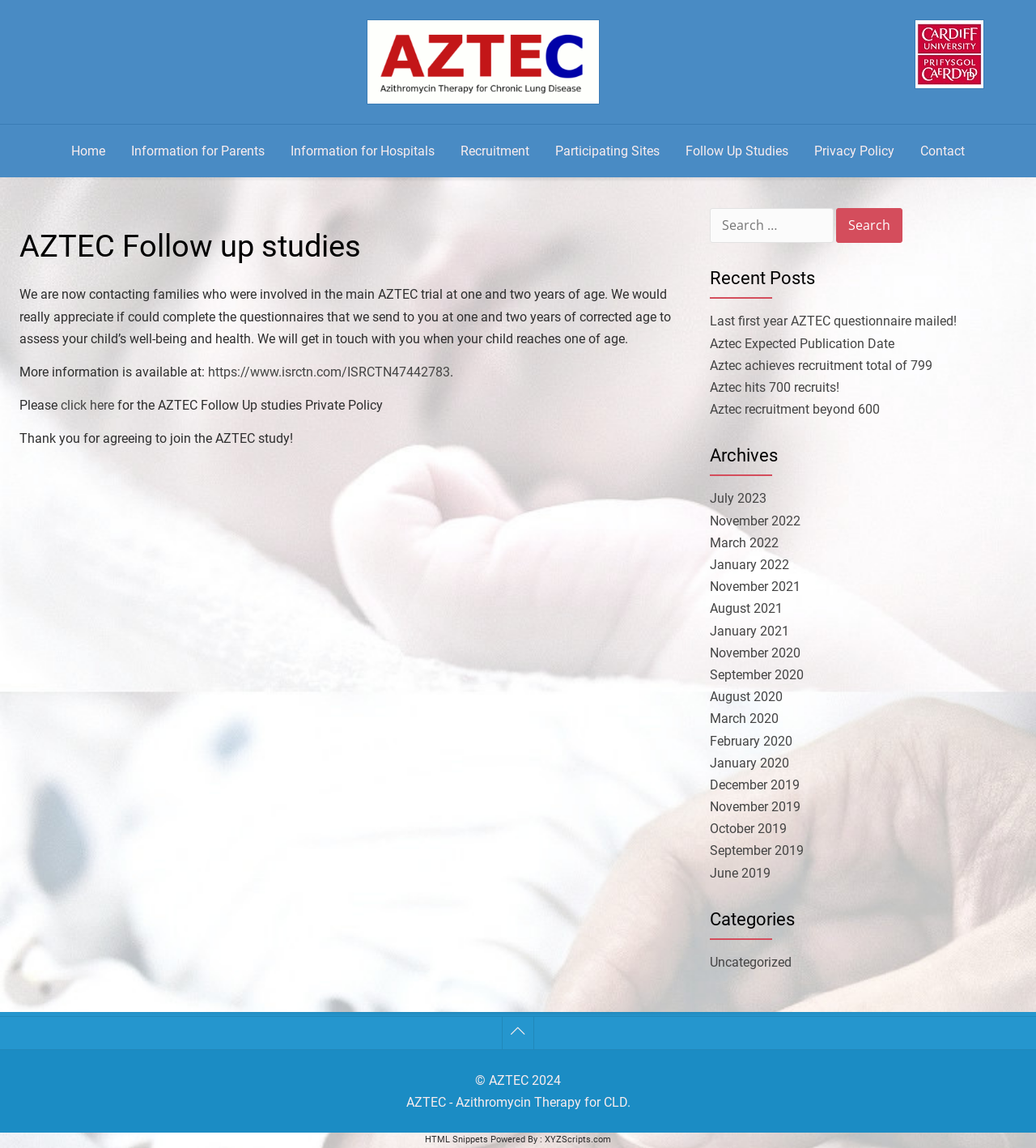Please provide a comprehensive response to the question below by analyzing the image: 
What can I do on this webpage?

Upon examining the webpage, I can perform several actions, including searching for specific content using the search box, reading recent posts, and accessing archives of previous posts.